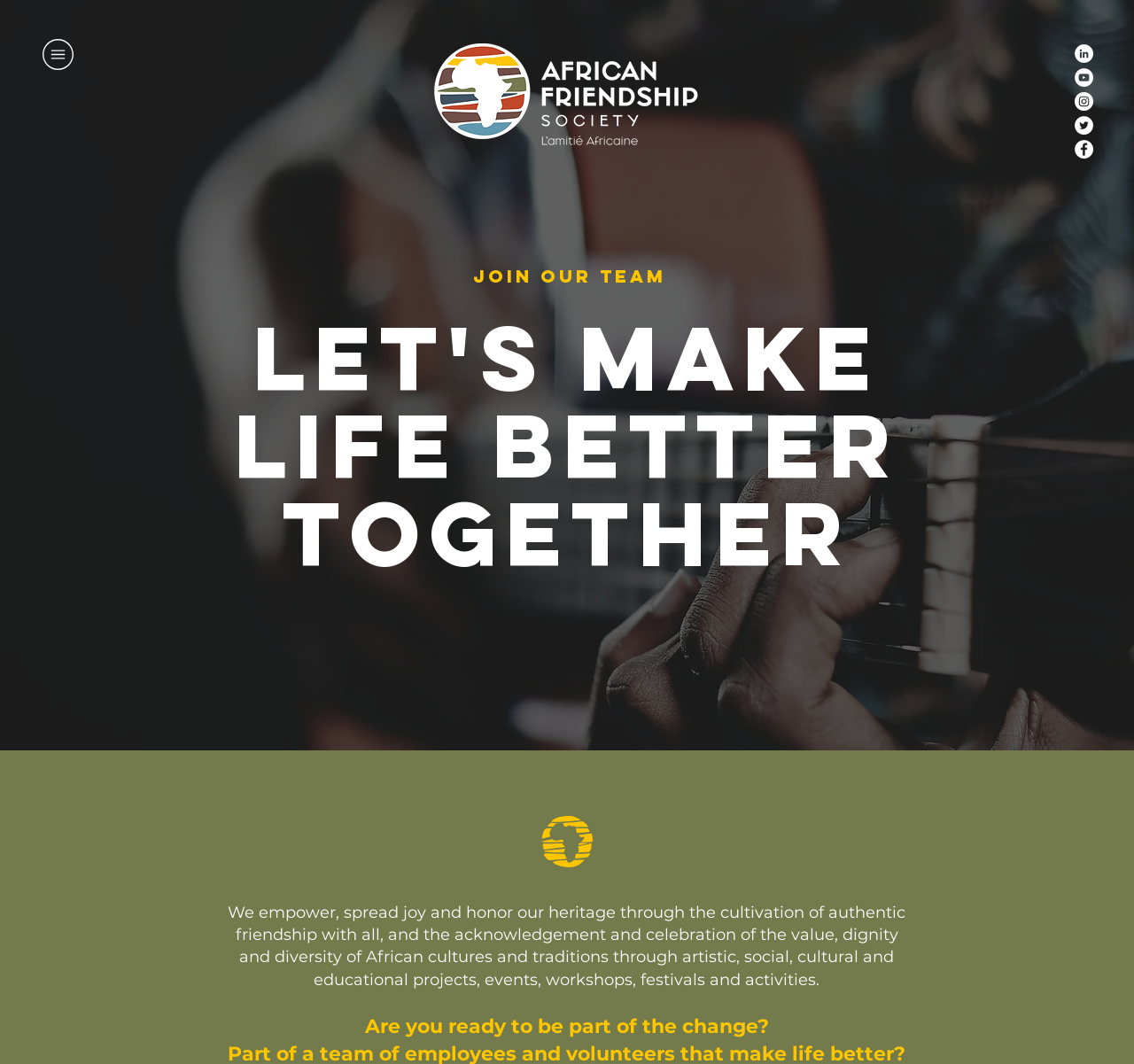Use a single word or phrase to answer the question: What is the question asked at the bottom of the page?

Are you ready to be part of the change?